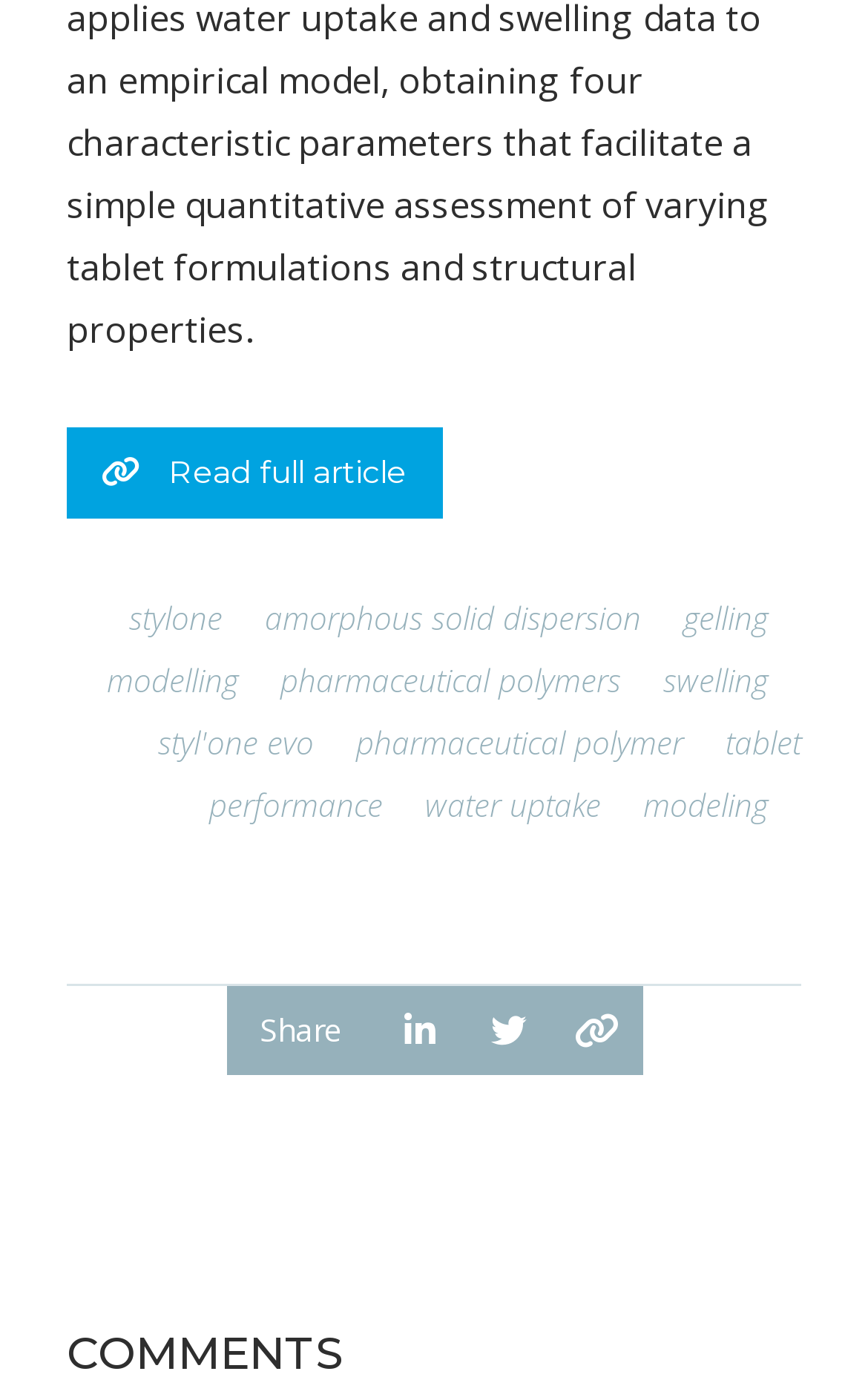Extract the bounding box for the UI element that matches this description: "pharmaceutical polymer".

[0.41, 0.523, 0.787, 0.554]